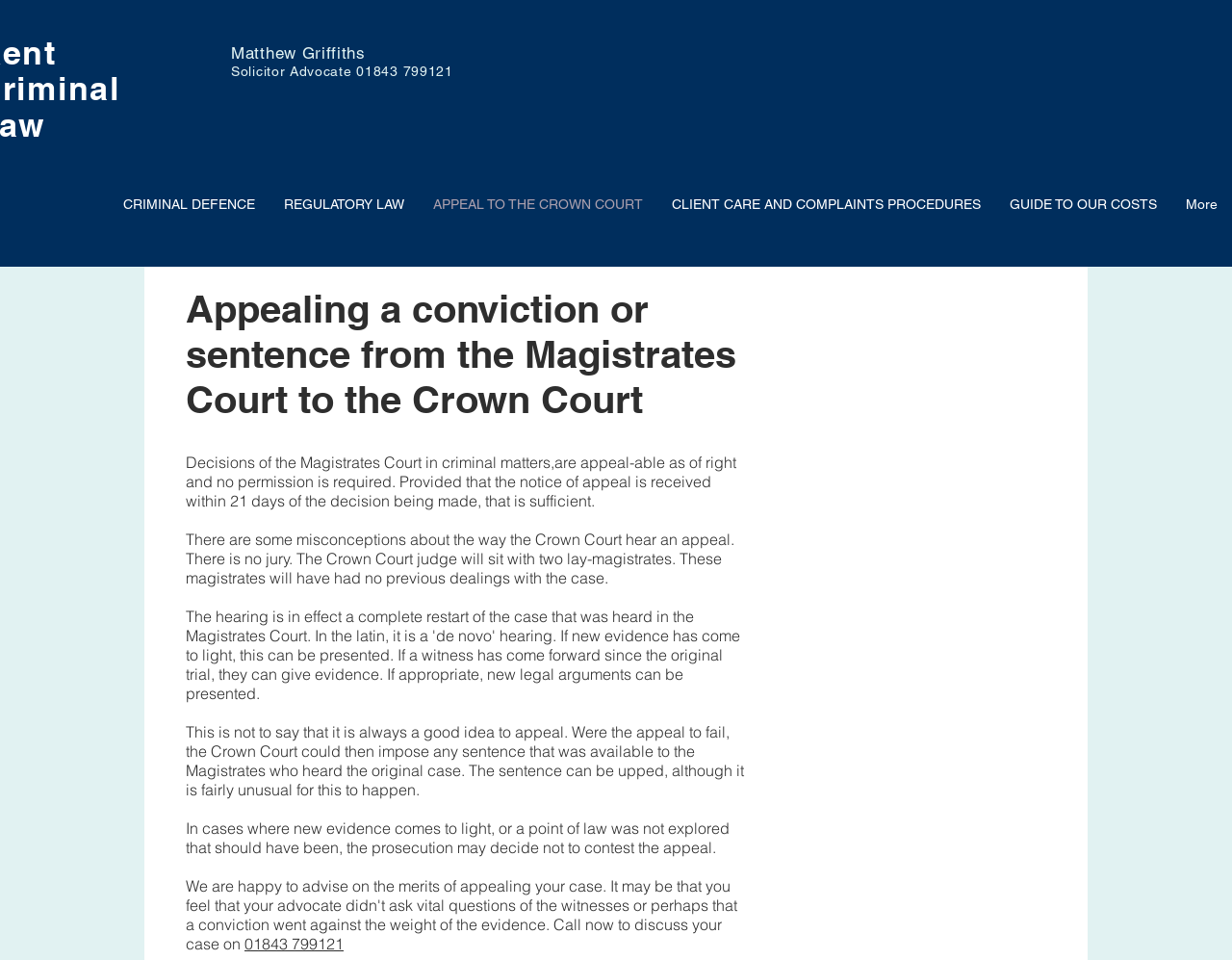Provide the bounding box coordinates of the HTML element this sentence describes: "ALUMINIUM RANGE".

None